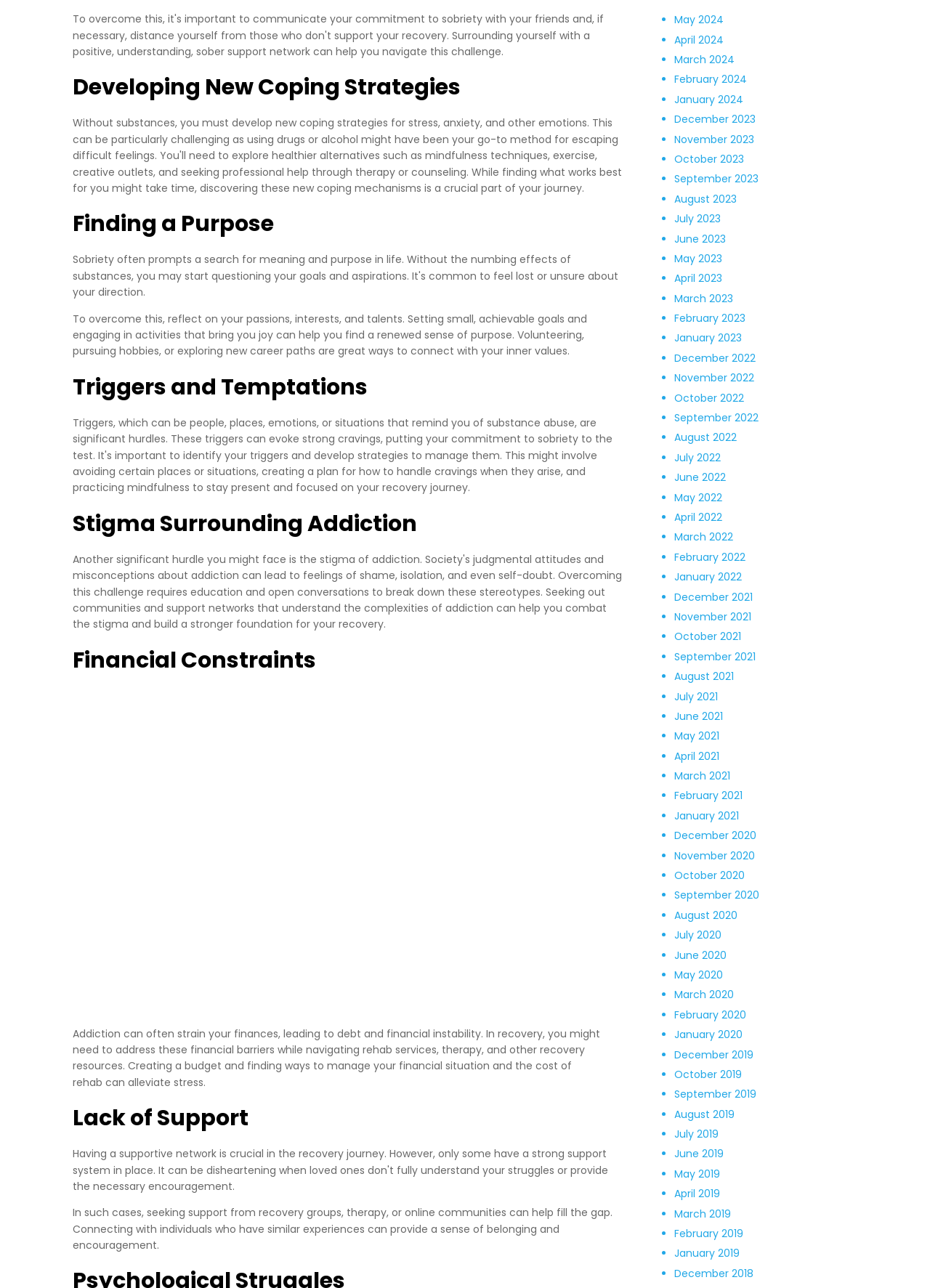Provide a single word or phrase to answer the given question: 
What is the format of the links at the bottom of the webpage?

Monthly archives